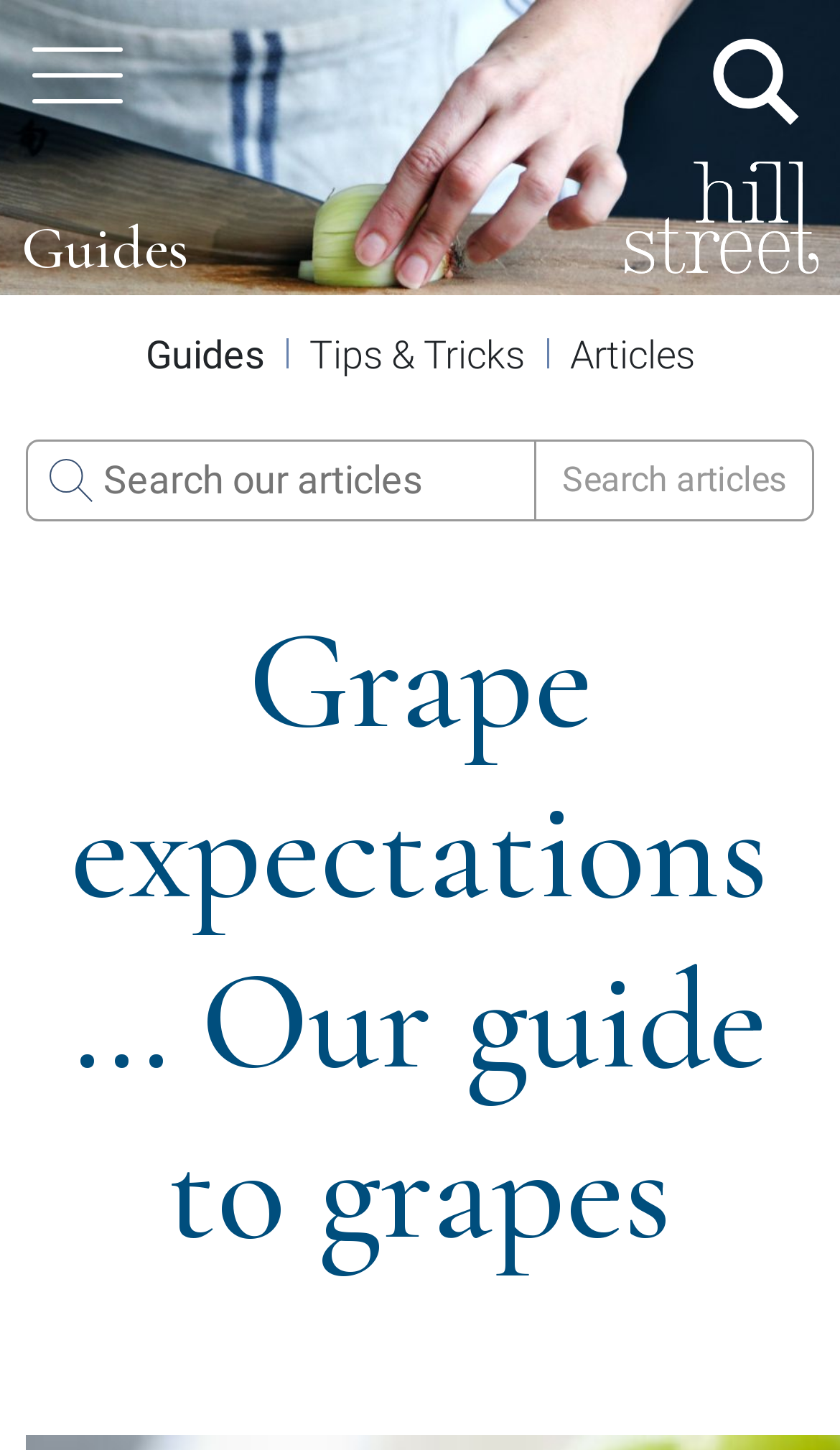Offer an extensive depiction of the webpage and its key elements.

The webpage is about grapes, with a prominent image taking up the top portion of the page. Below the image, there is a heading that reads "Guides" with a link to the same title. To the right of the "Guides" heading, there is a link with no text, accompanied by an image. 

On the top-left corner, there is a button that controls the sidebar. On the top-right corner, there is an image. Below the image, there are three links: "Guides", "Tips & Tricks", and "Articles", arranged horizontally.

A search box with a placeholder text "Search our articles" is located in the middle of the page, accompanied by a "Search articles" button to its right. 

The main content of the page is headed by a title "Grape expectations... Our guide to grapes", which takes up a significant portion of the page. The text discusses how grapes are a popular fruit that can be enjoyed as a snack, part of a cheese platter, or in salads and desserts, and how their flavor complements a variety of foods.